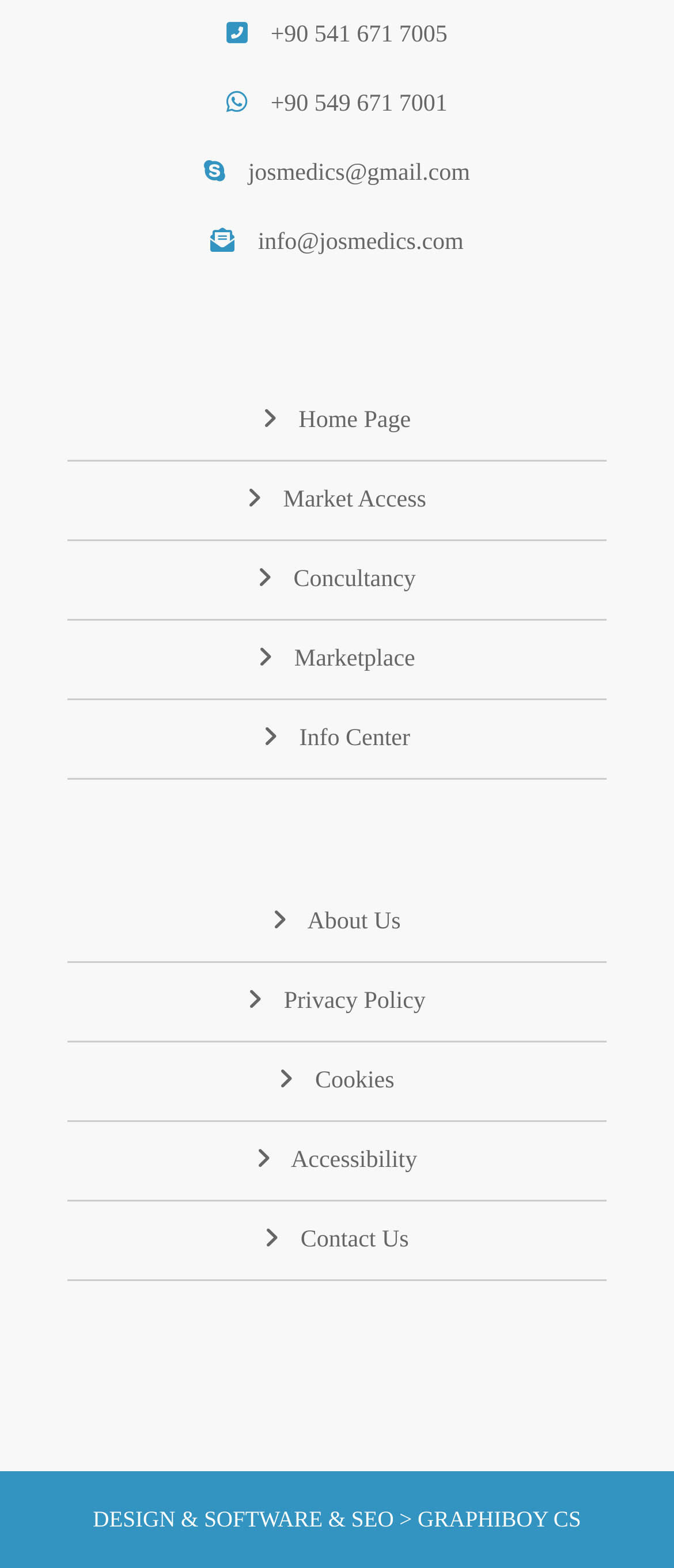Look at the image and answer the question in detail:
What is the email address of Jos Medics?

I found the email address 'josmedics@gmail.com' in the top section of the webpage, which is likely to be the contact information of Jos Medics.